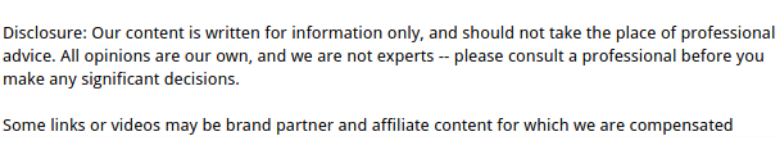Why should readers consult professionals?
Based on the image, provide a one-word or brief-phrase response.

Before making significant decisions